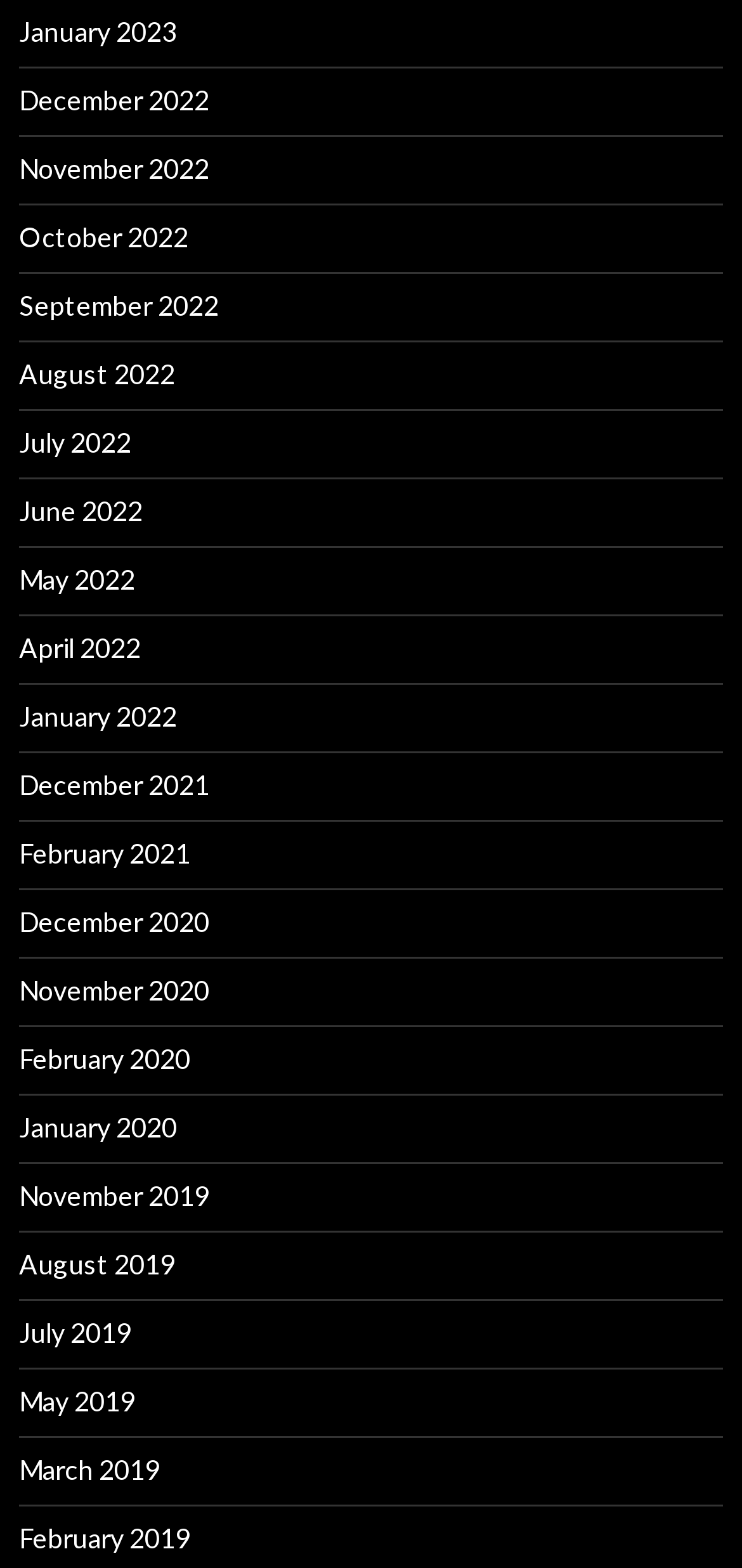How many months are listed on the webpage?
Please provide a single word or phrase as your answer based on the screenshot.

24